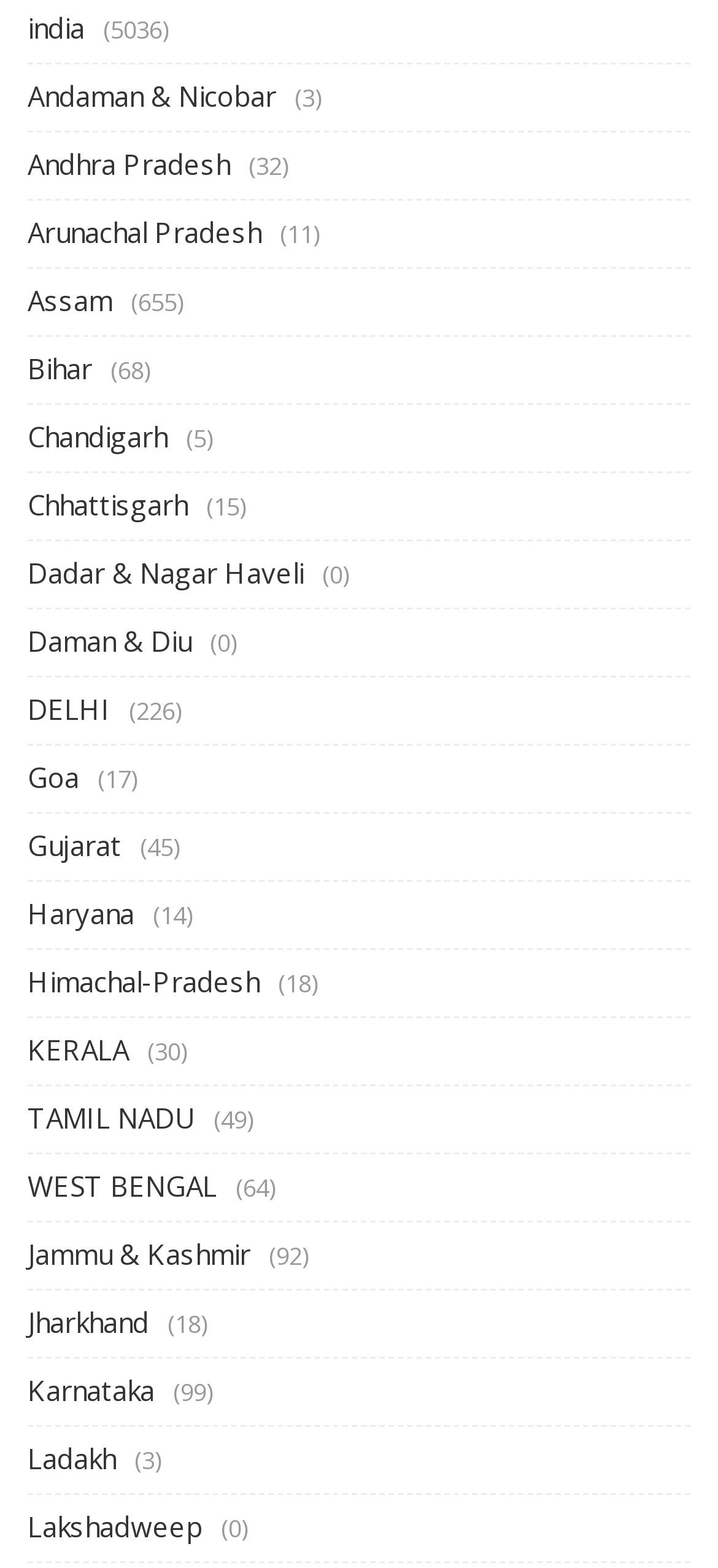Determine the bounding box coordinates of the UI element described below. Use the format (top-left x, top-left y, bottom-right x, bottom-right y) with floating point numbers between 0 and 1: Andhra Pradesh

[0.038, 0.093, 0.321, 0.117]